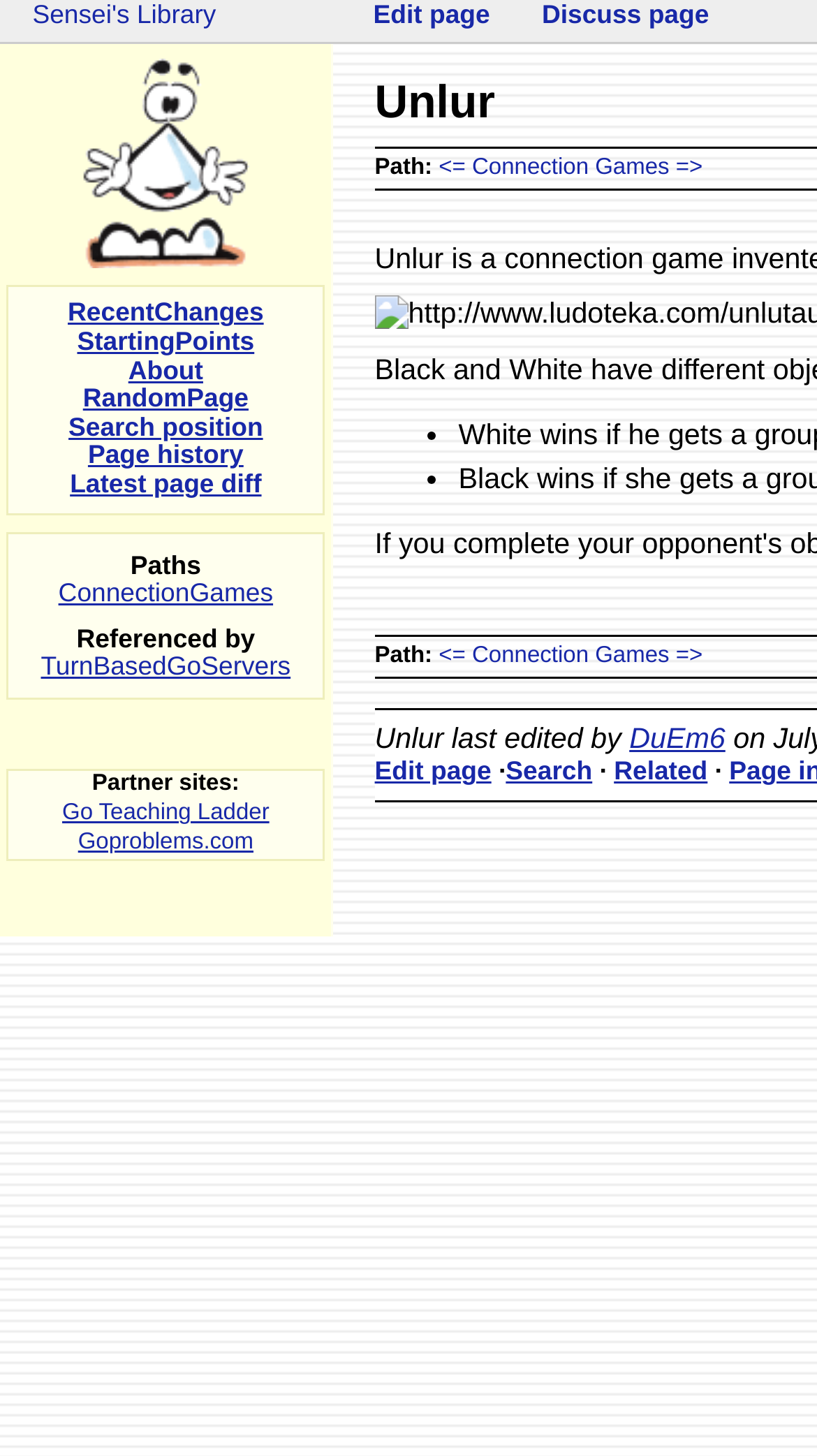Please identify the bounding box coordinates of the element on the webpage that should be clicked to follow this instruction: "Visit Go Teaching Ladder". The bounding box coordinates should be given as four float numbers between 0 and 1, formatted as [left, top, right, bottom].

[0.076, 0.55, 0.33, 0.567]